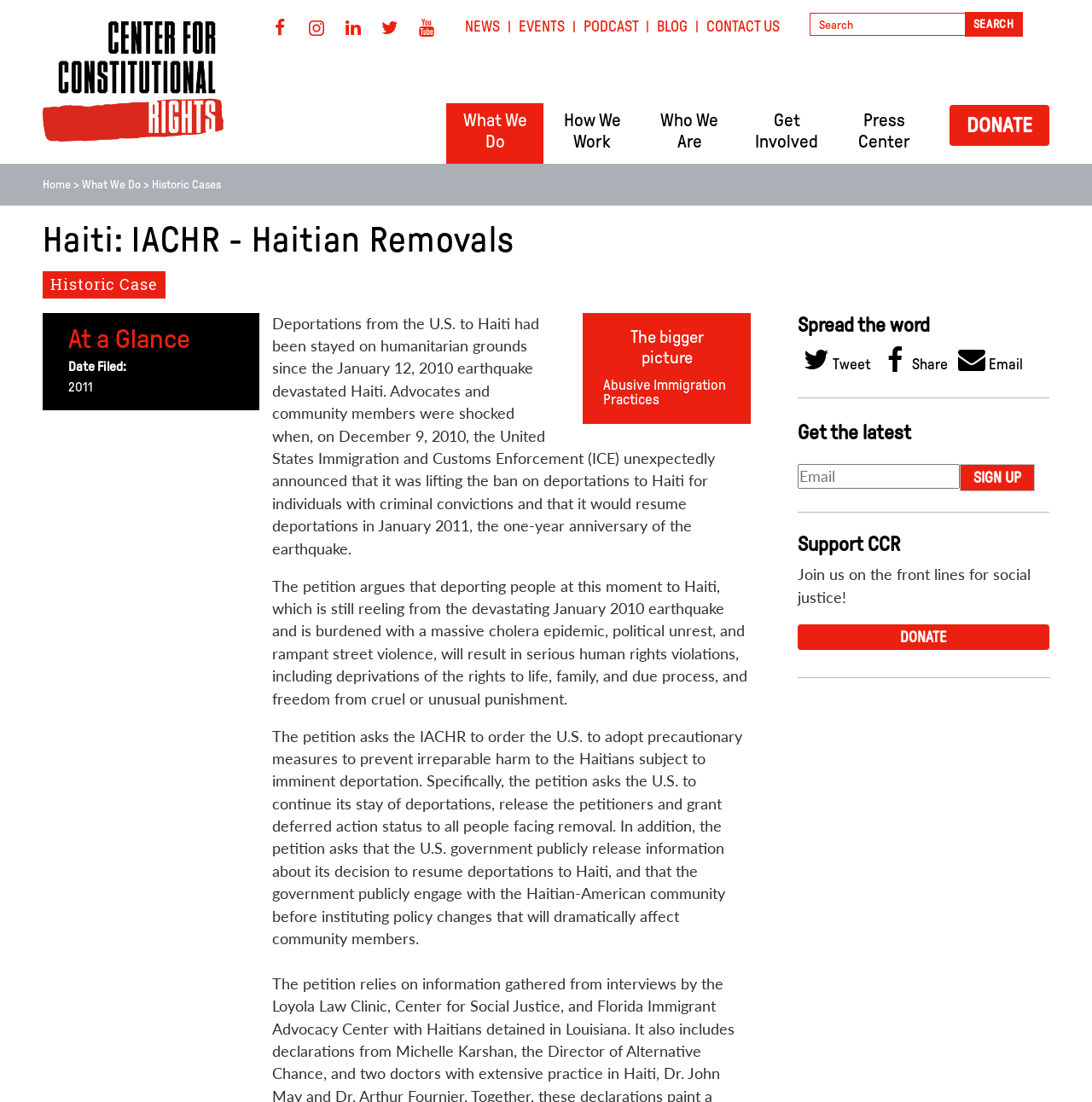Pinpoint the bounding box coordinates of the clickable area needed to execute the instruction: "Learn more about the Historic Cases". The coordinates should be specified as four float numbers between 0 and 1, i.e., [left, top, right, bottom].

[0.139, 0.162, 0.202, 0.173]